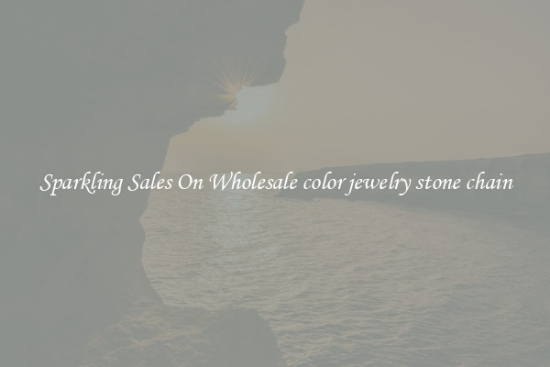What is the theme associated with the jewelry stones?
Refer to the image and provide a concise answer in one word or phrase.

Quality and elegance